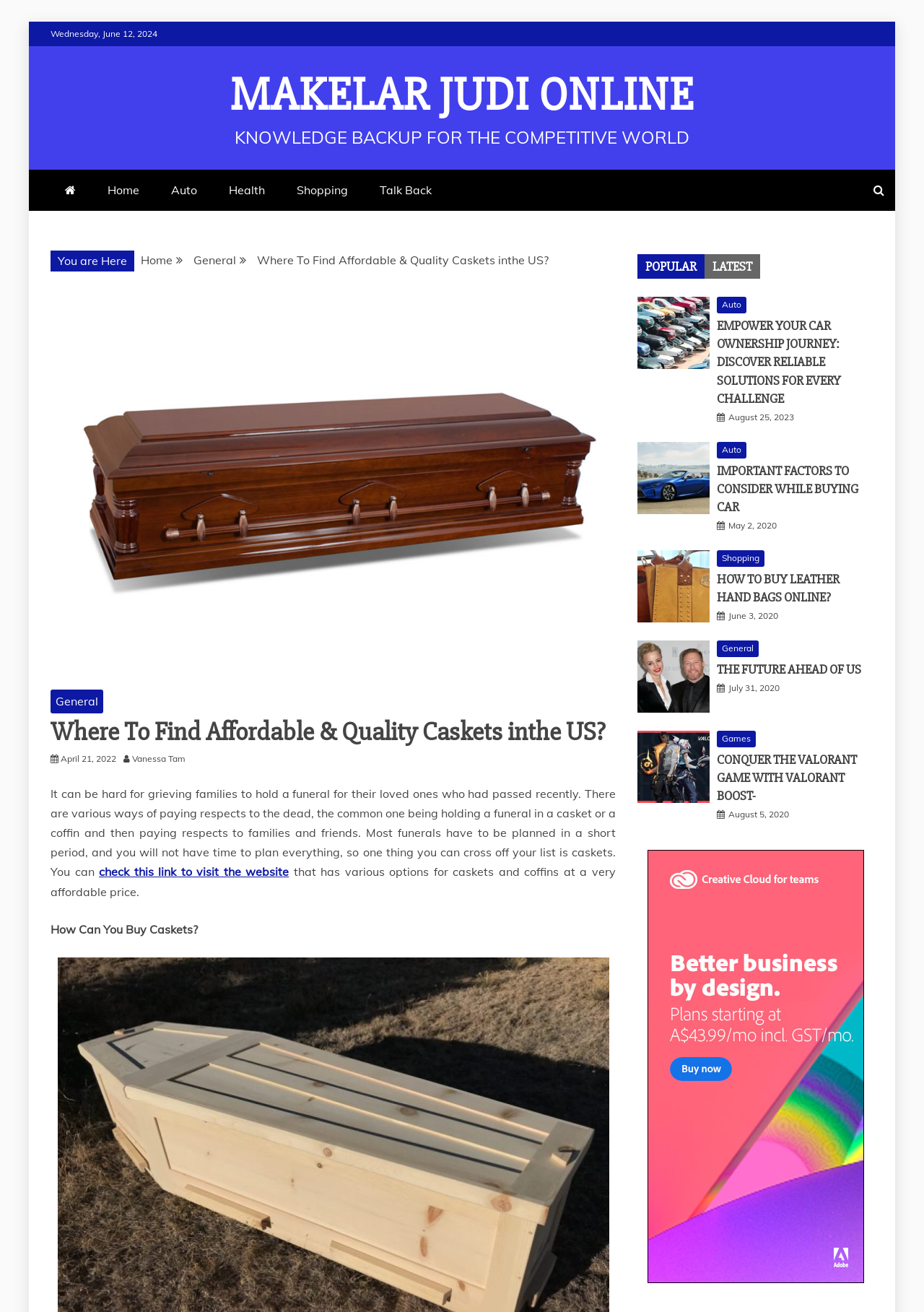What is the category of the article 'How to buy leather hand bags online?'?
Give a comprehensive and detailed explanation for the question.

I found the category by looking at the article 'How to buy leather hand bags online?' and noticing that it is categorized under 'Shopping'.